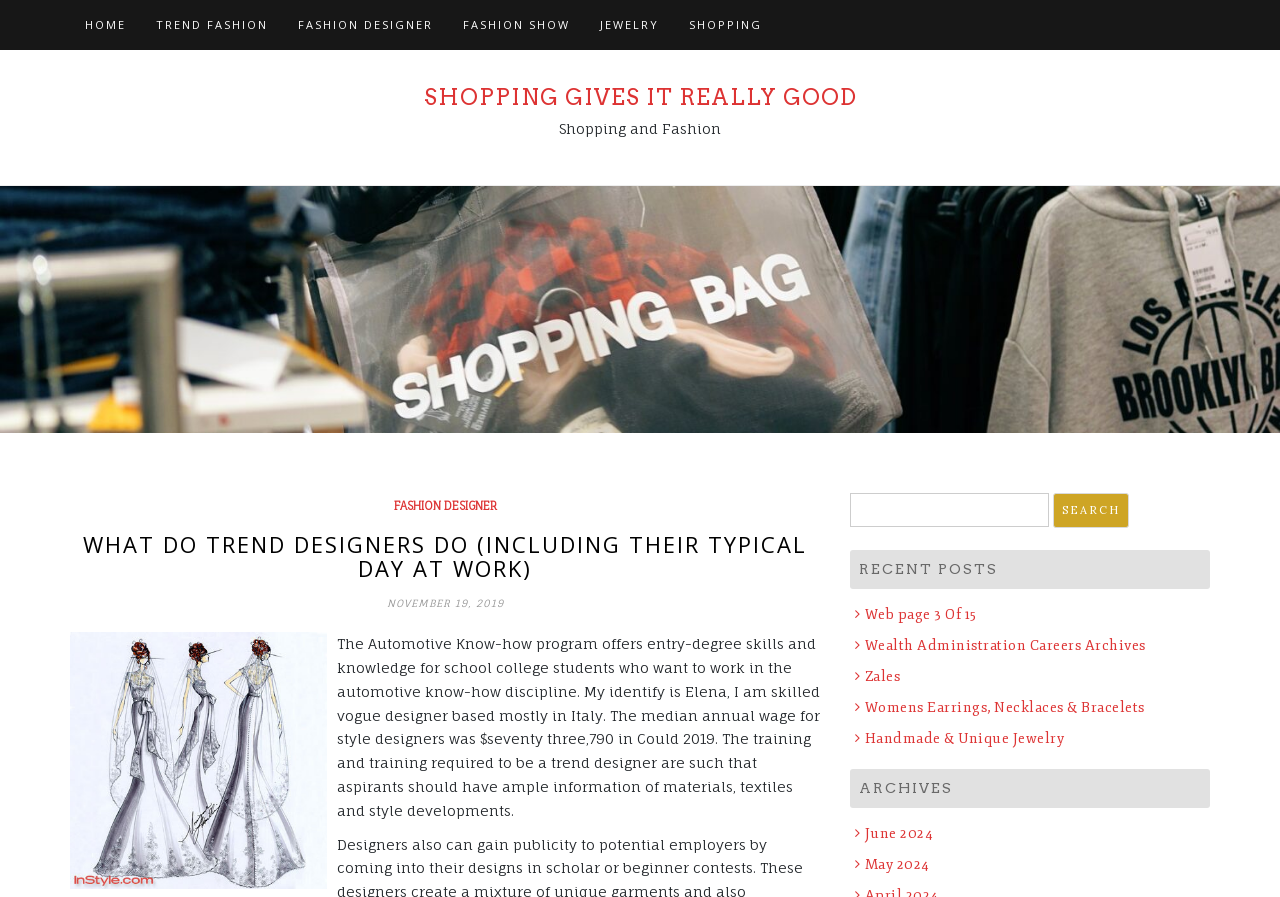Given the element description: "Home", predict the bounding box coordinates of this UI element. The coordinates must be four float numbers between 0 and 1, given as [left, top, right, bottom].

[0.055, 0.001, 0.11, 0.054]